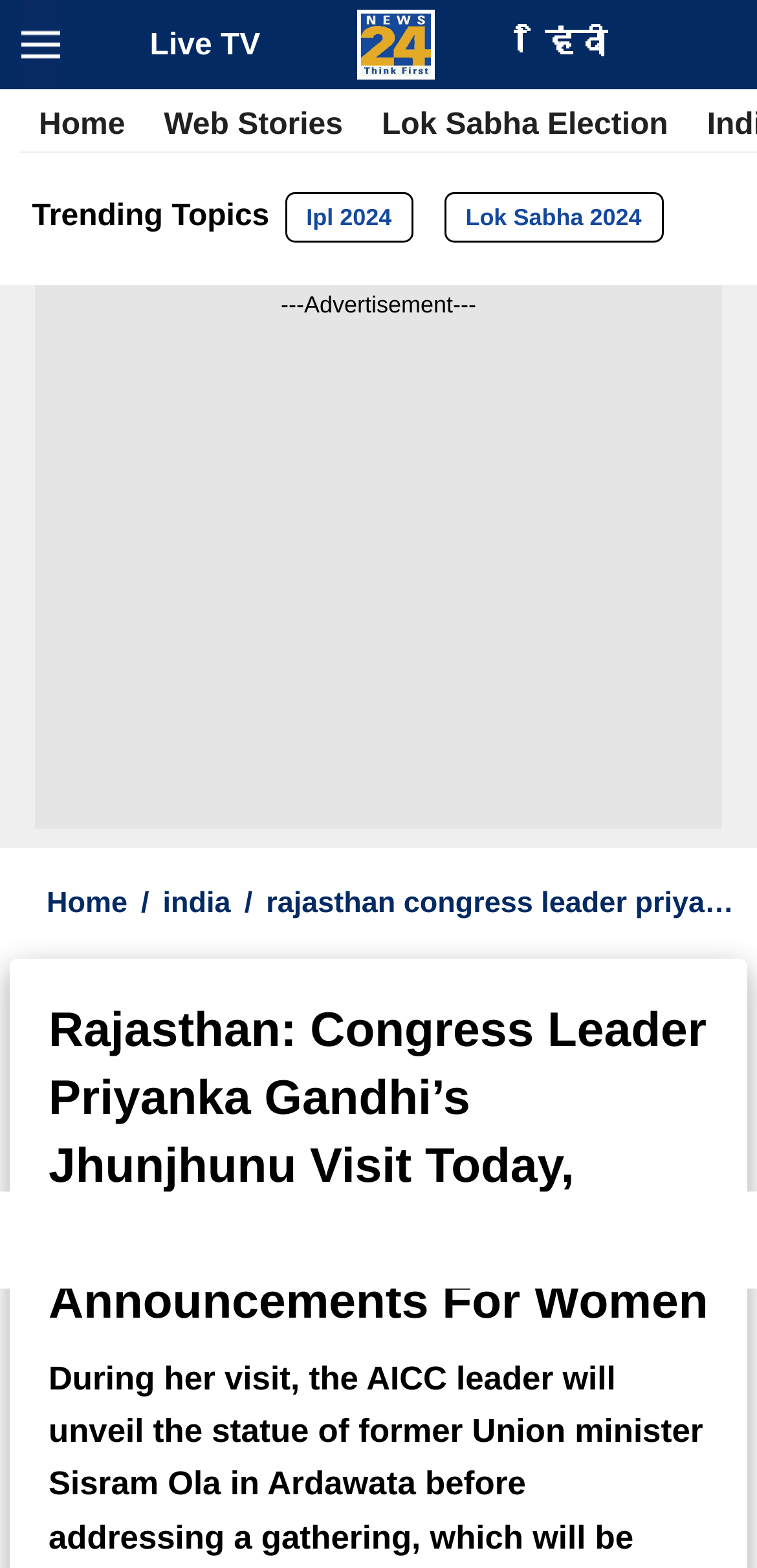Extract the bounding box coordinates of the UI element described: "हिंदी". Provide the coordinates in the format [left, top, right, bottom] with values ranging from 0 to 1.

[0.72, 0.018, 0.802, 0.039]